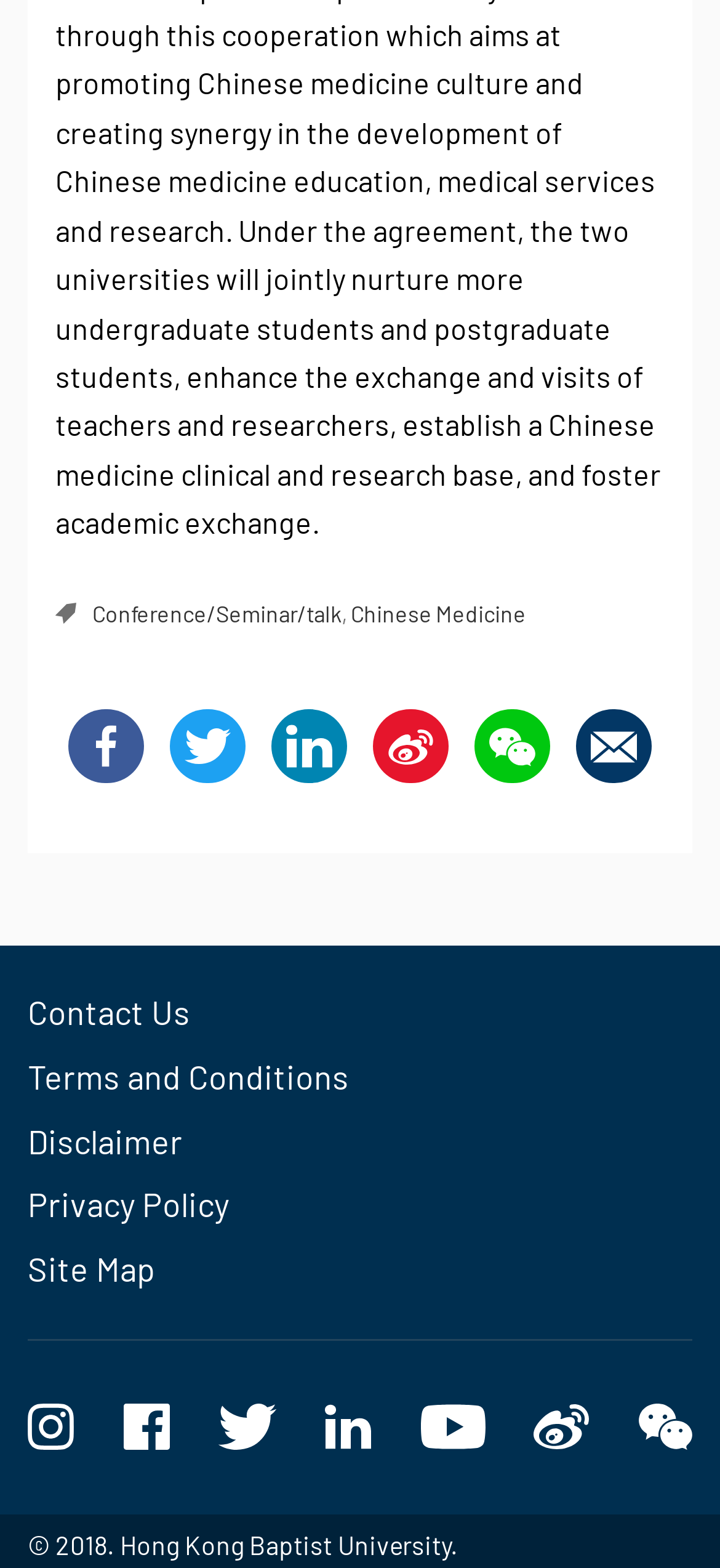Answer the question in one word or a short phrase:
What are the social media platforms listed?

Facebook, Twitter, LinkedIn, Weibo, WeChat, Instagram, YouTube